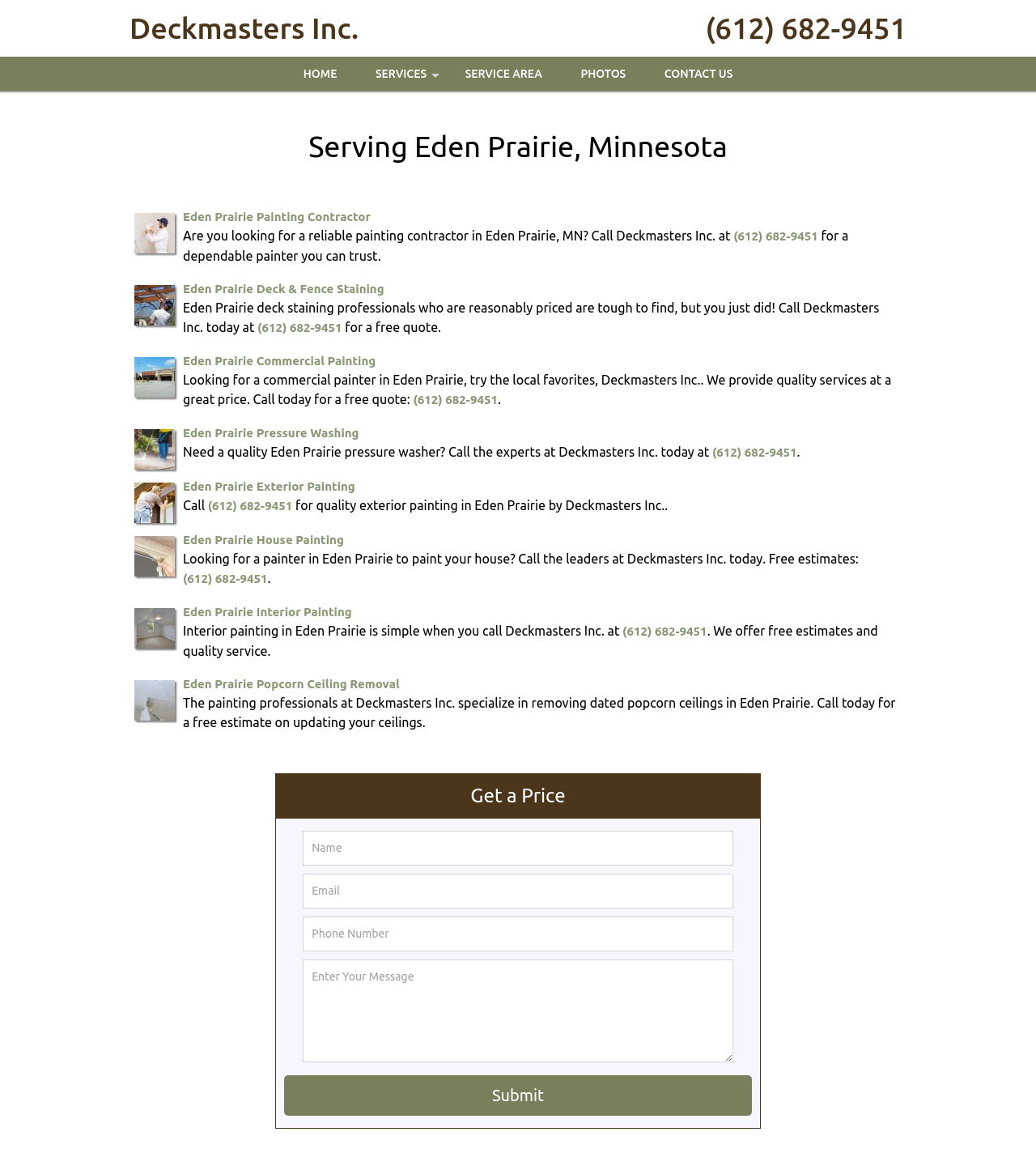Determine the coordinates of the bounding box for the clickable area needed to execute this instruction: "Click the HOME link".

[0.276, 0.049, 0.342, 0.08]